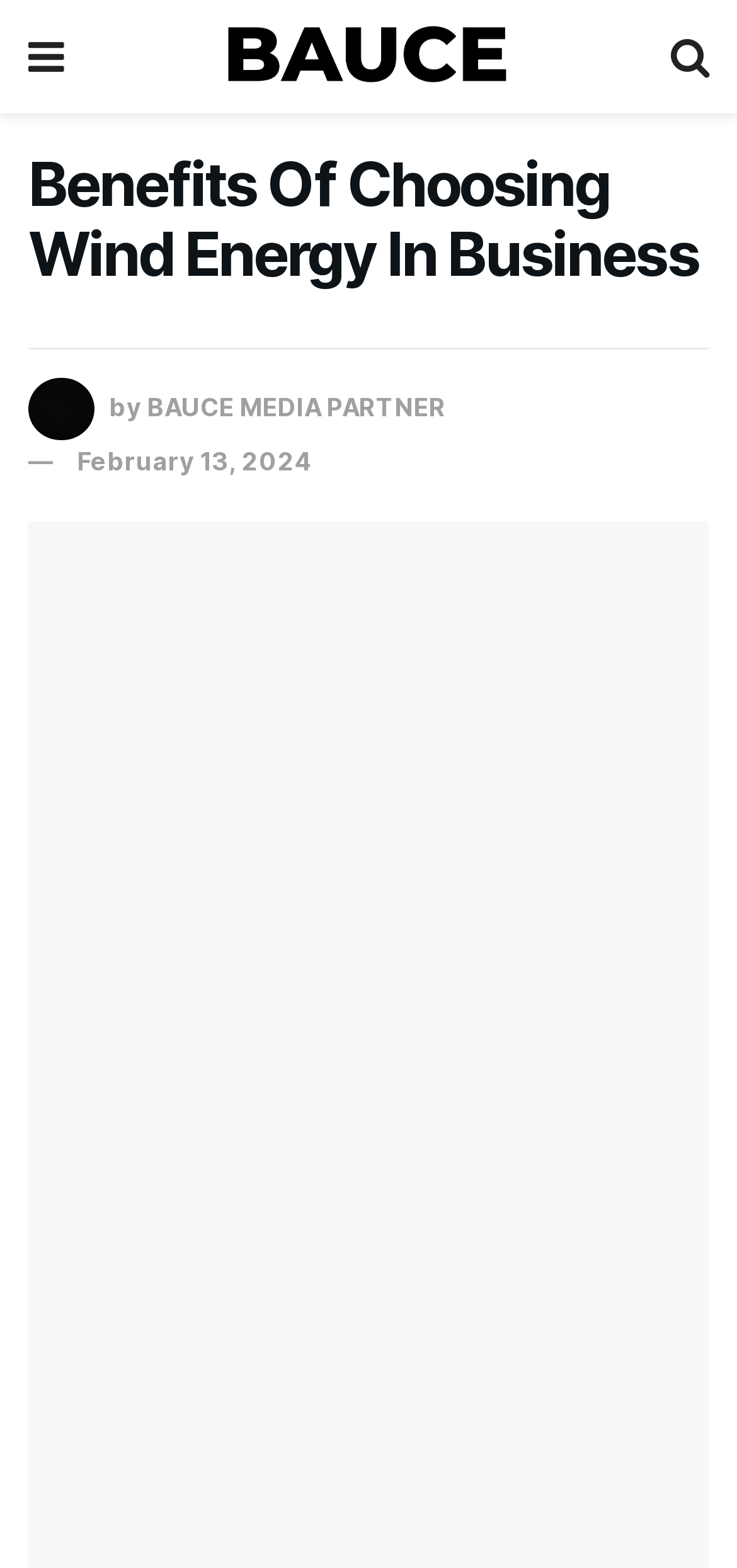What is the date of the article?
Answer the question in as much detail as possible.

The date of the article is 'February 13, 2024' which is a link element located at the top of the webpage with a bounding box coordinate of [0.105, 0.285, 0.423, 0.304].